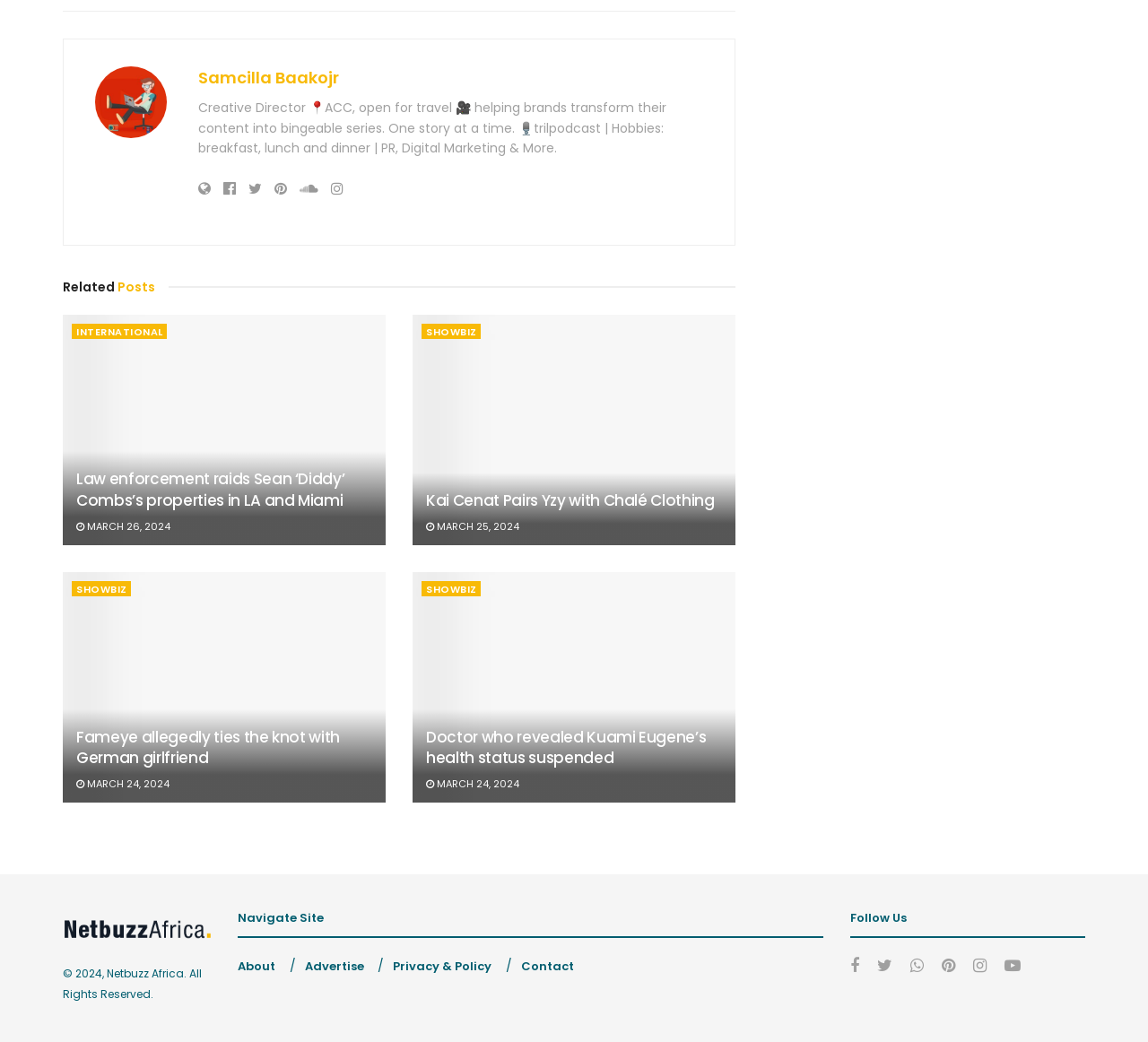Could you find the bounding box coordinates of the clickable area to complete this instruction: "Read the 'About' page"?

[0.207, 0.919, 0.24, 0.936]